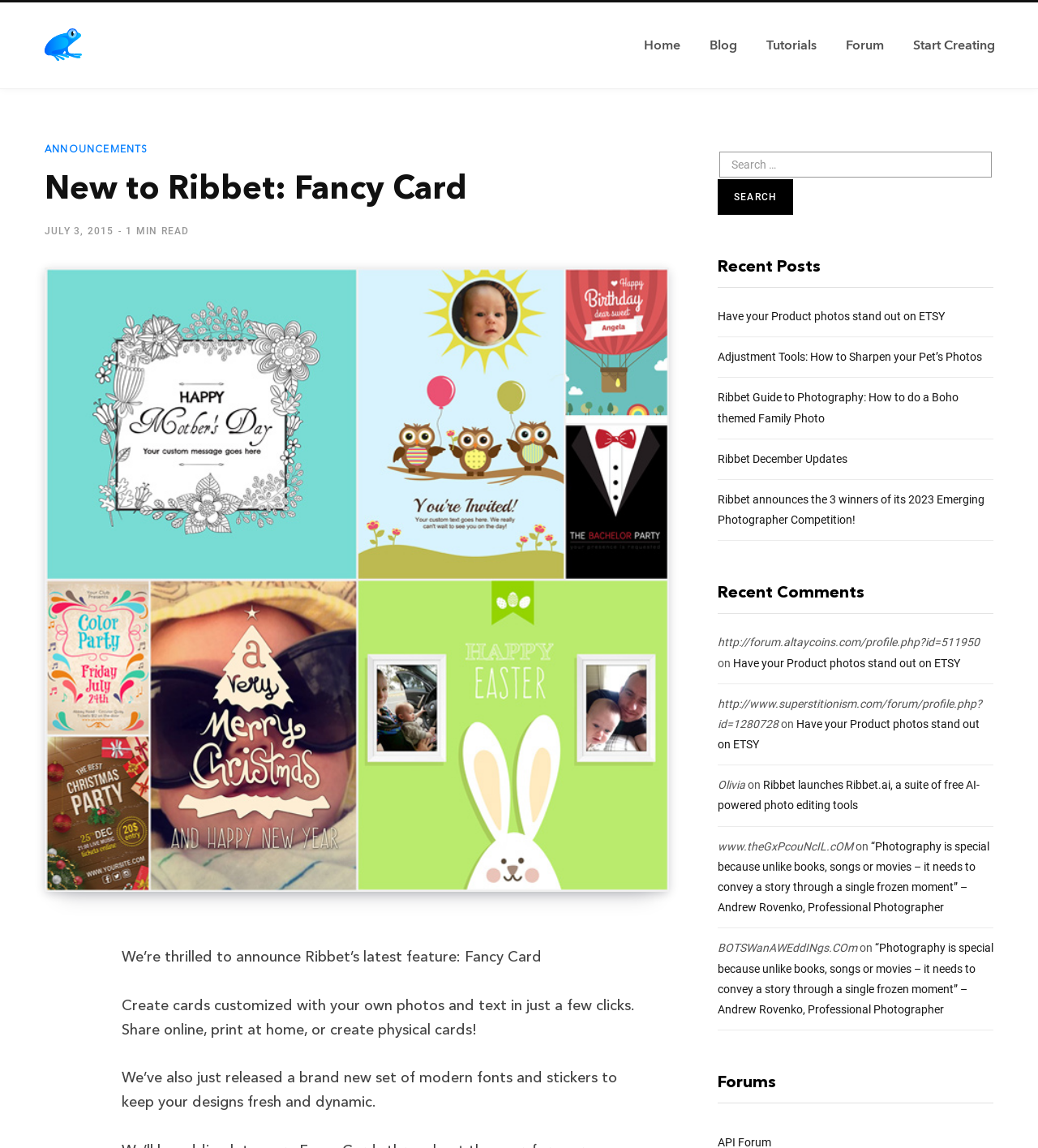Articulate a detailed summary of the webpage's content and design.

This webpage is about the Ribbet blog, specifically a post announcing a new feature called Fancy Card. At the top, there is a navigation menu with links to Home, Blog, Tutorials, Forum, and Start Creating. Below the navigation menu, there is a header section with a link to ANNOUNCEMENTS and a heading that reads "New to Ribbet: Fancy Card". 

To the right of the heading, there is a link to JULY 3, 2015, which is likely the date the post was published. Below the date, there is a link to Enlarge Featured Image, which is accompanied by an image. 

The main content of the post is divided into three paragraphs. The first paragraph announces the new Fancy Card feature, which allows users to create customized cards with their own photos and text. The second paragraph mentions the release of new modern fonts and stickers. The third paragraph is a call to action, encouraging users to try out the new feature.

On the right side of the page, there is a search bar with a button labeled SEARCH. Below the search bar, there is a section titled Recent Posts, which lists several links to other blog posts. Further down, there is a section titled Recent Comments, which lists comments from users, along with links to their profiles and the posts they commented on. At the very bottom, there is a section titled Forums.

Throughout the page, there are several social media links and icons, including SHARE, Facebook, Twitter, and Pinterest.